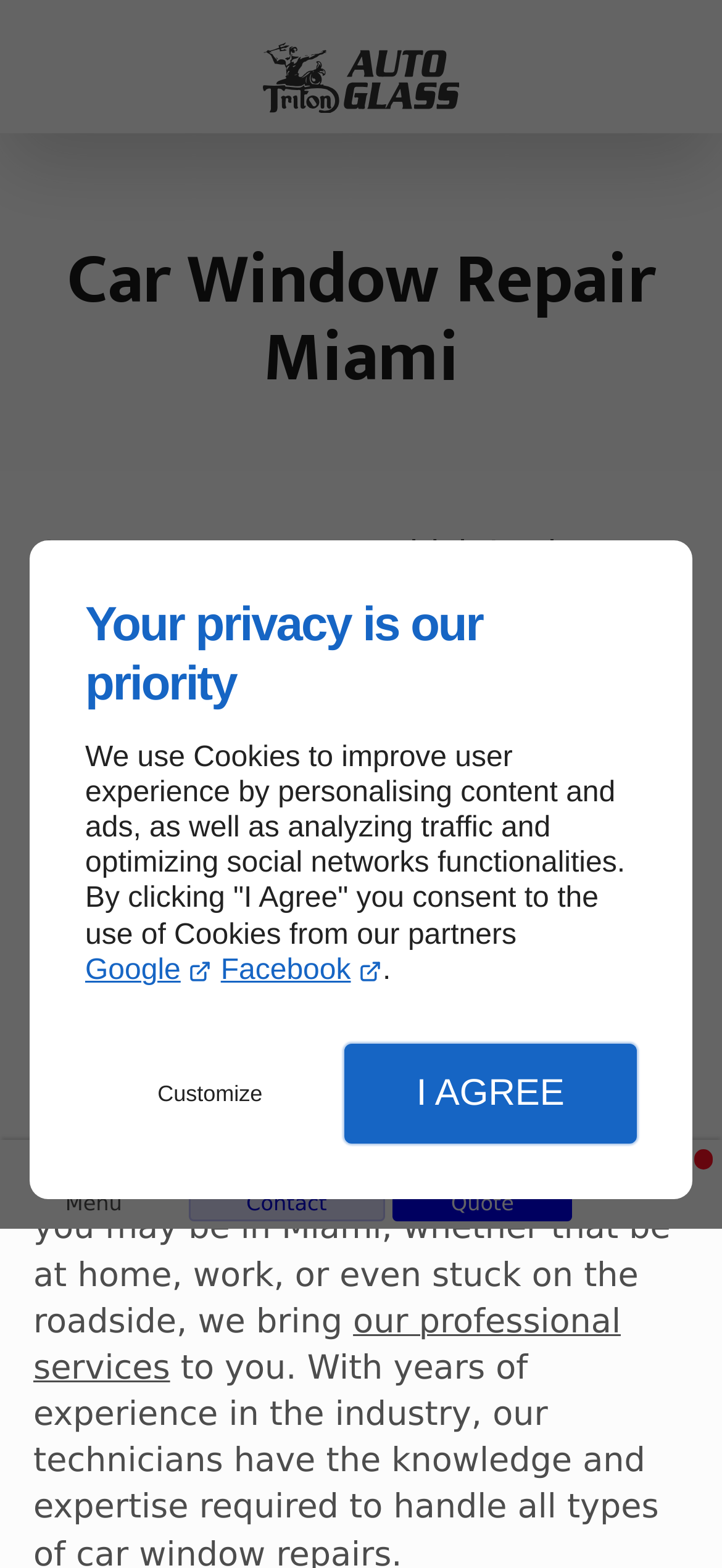Locate the bounding box coordinates of the element you need to click to accomplish the task described by this instruction: "Get a quote".

[0.545, 0.732, 0.792, 0.779]